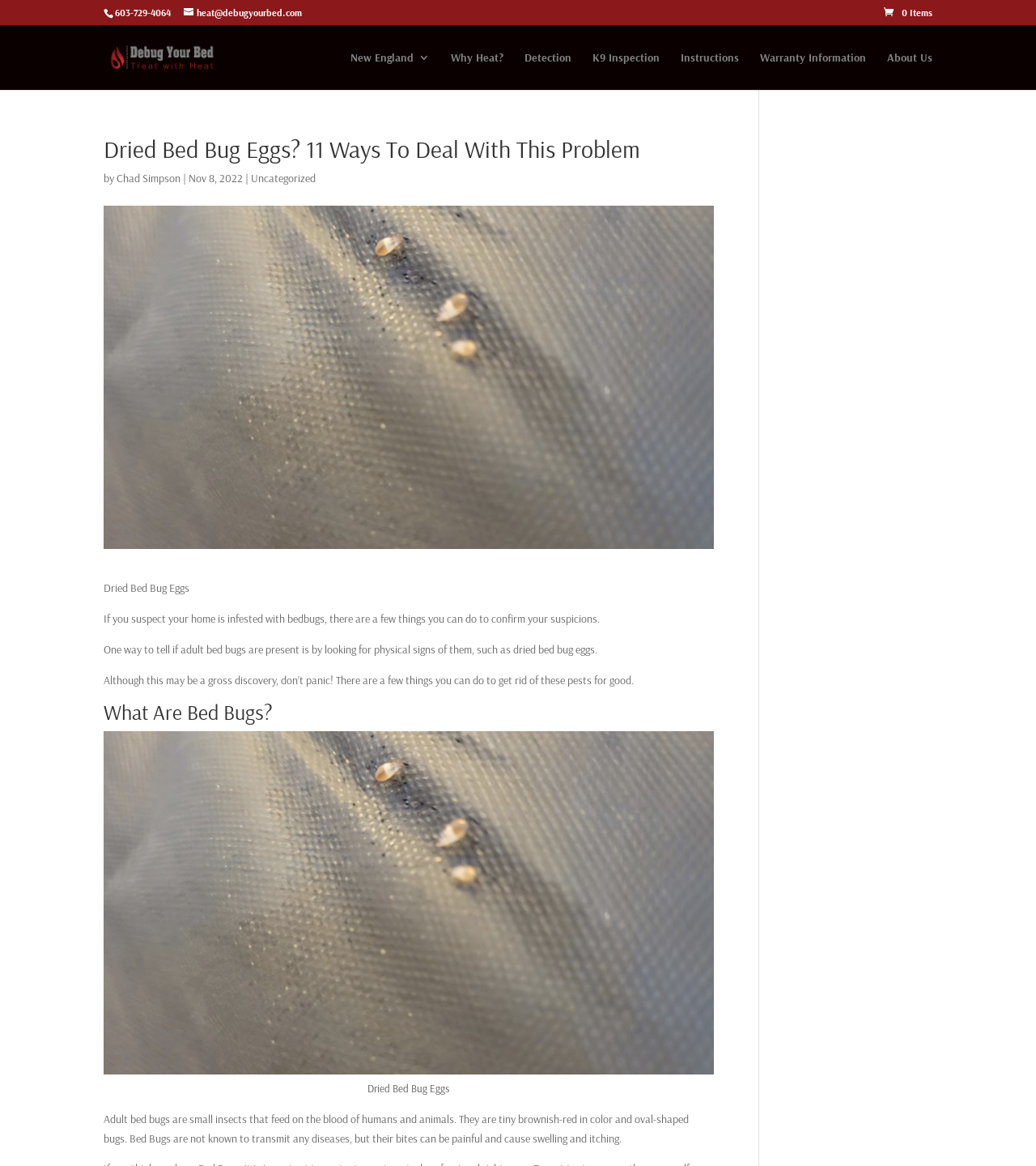Answer the question below in one word or phrase:
What is the purpose of the image below the main heading?

To show dried bed bug eggs